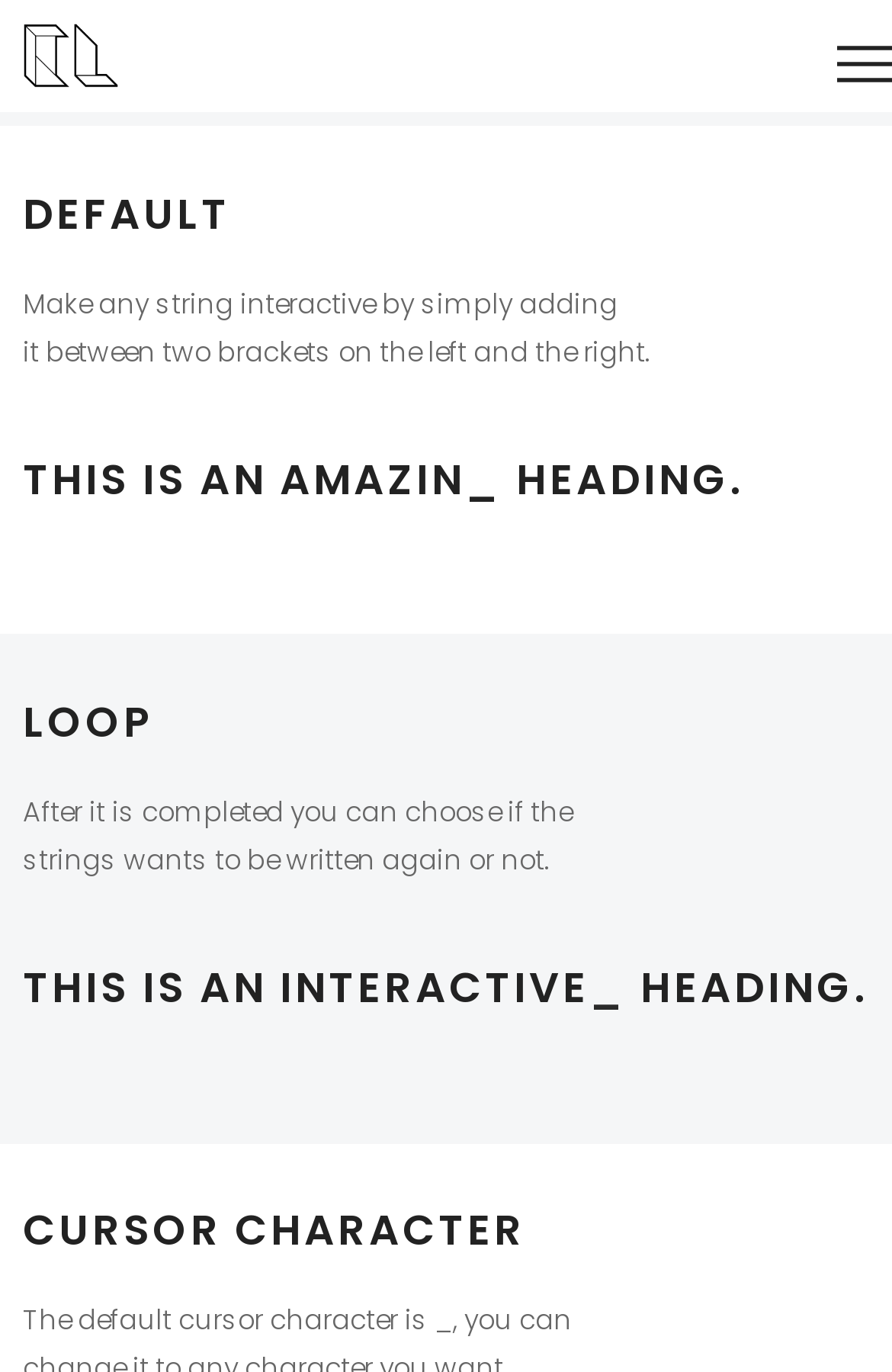Please answer the following question using a single word or phrase: 
How many links are in the top navigation bar?

2